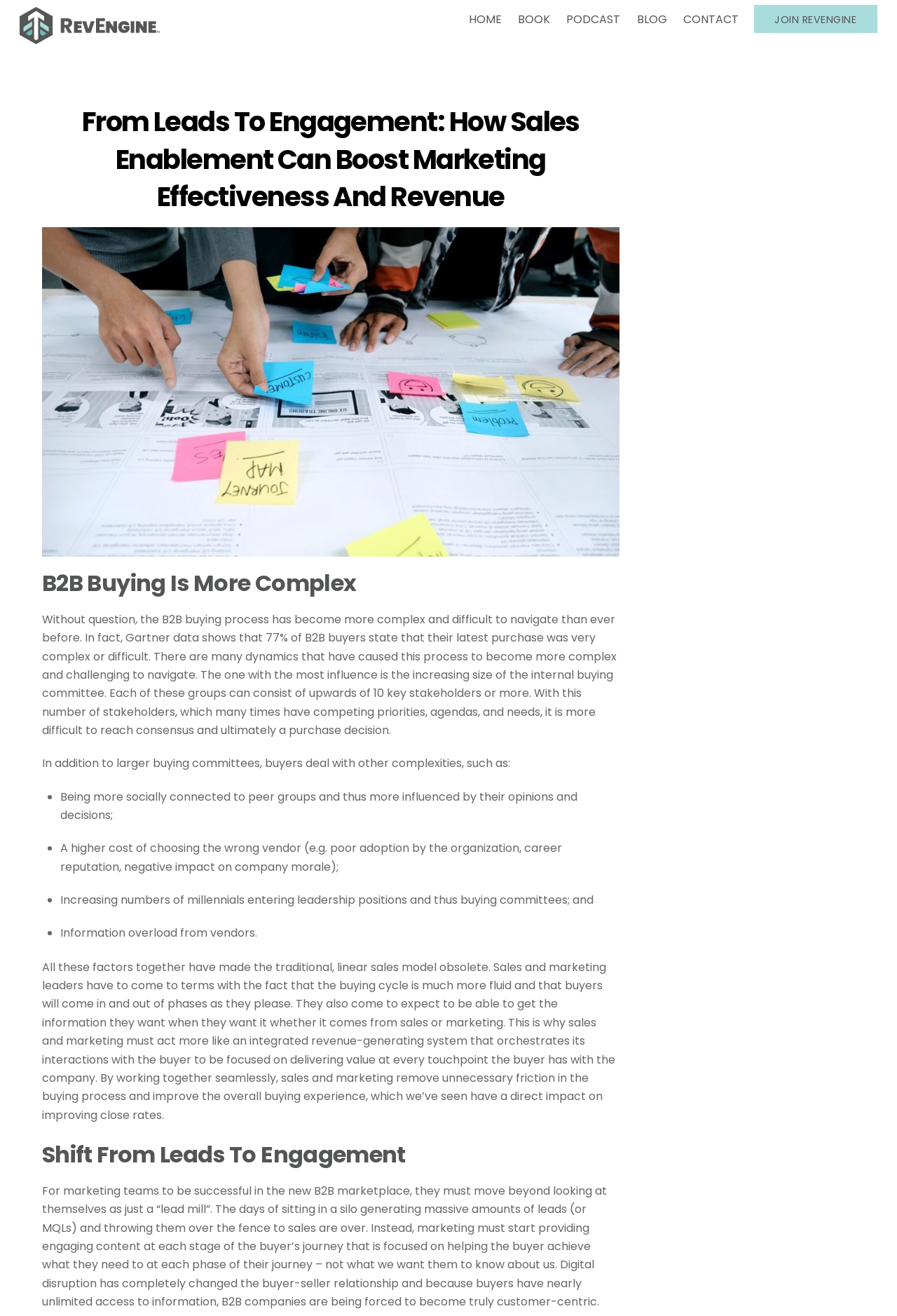Identify the bounding box coordinates of the region I need to click to complete this instruction: "Click on the 'CONTACT' link".

[0.754, 0.003, 0.831, 0.027]